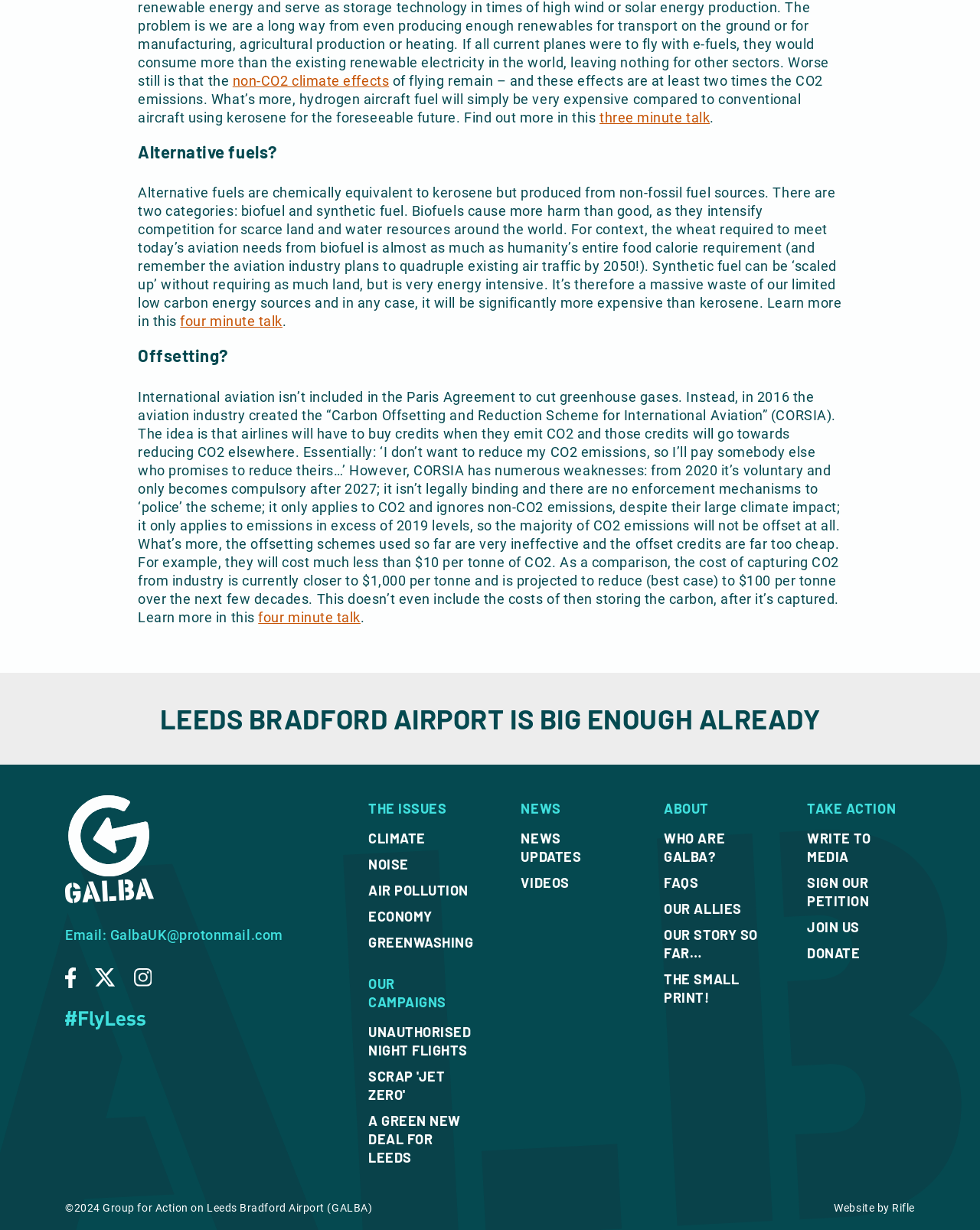Identify the bounding box coordinates of the clickable region necessary to fulfill the following instruction: "Watch the three minute talk". The bounding box coordinates should be four float numbers between 0 and 1, i.e., [left, top, right, bottom].

[0.612, 0.089, 0.724, 0.102]